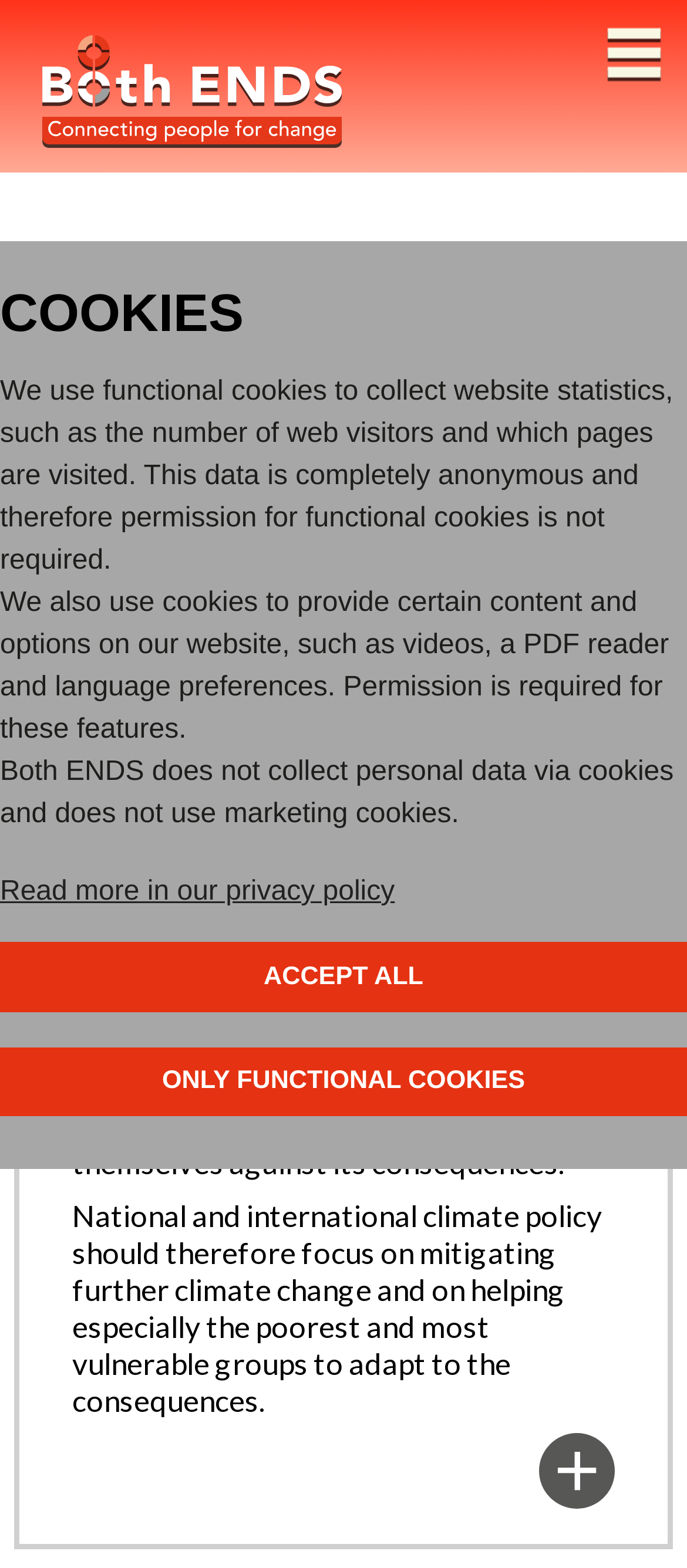What is the purpose of national and international climate policy?
Using the information from the image, answer the question thoroughly.

I found the purpose of national and international climate policy by reading the StaticText element that mentions that the policy should focus on mitigating further climate change and helping especially the poorest and most vulnerable groups to adapt to the consequences.